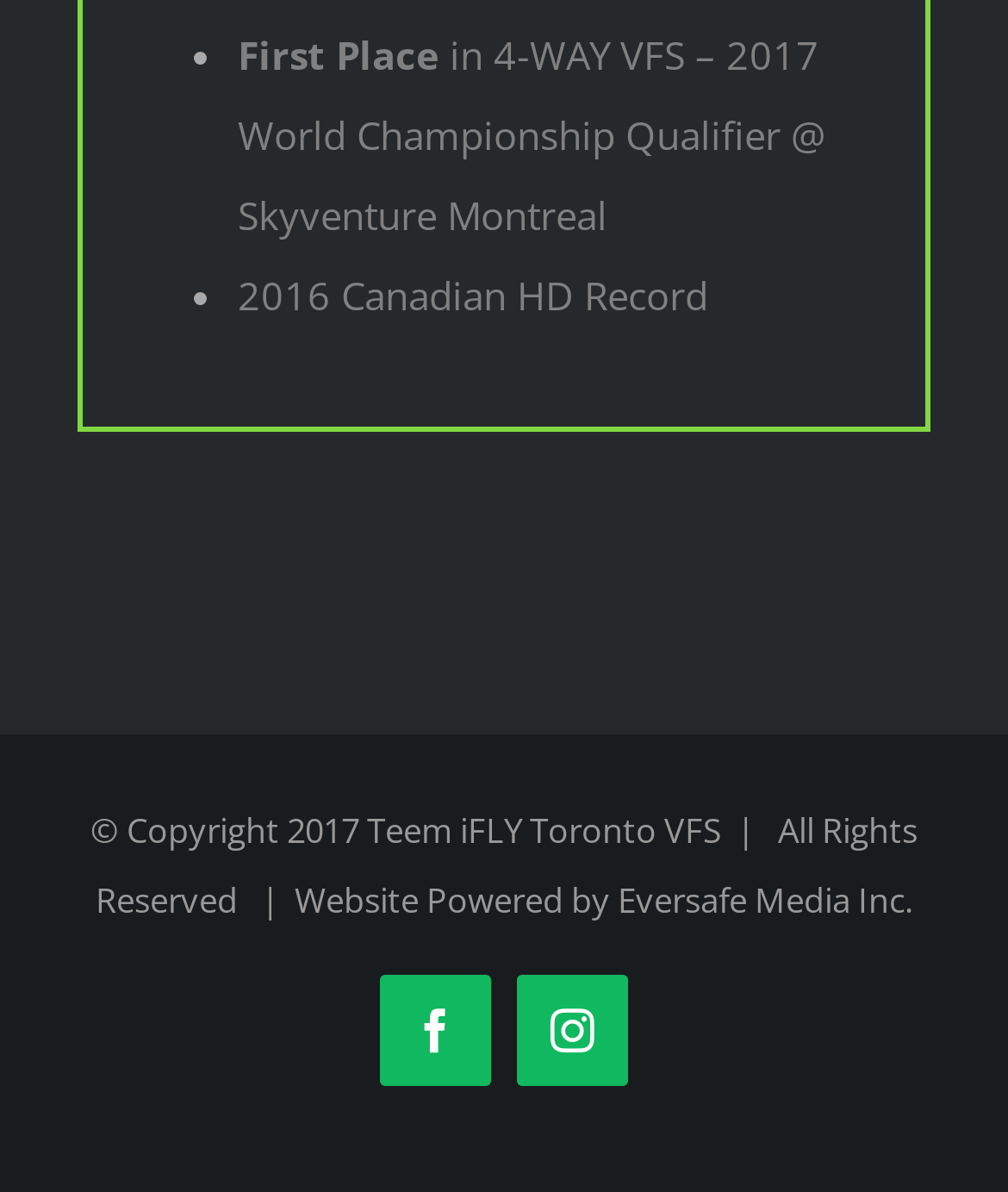How many social media links are present at the bottom?
Based on the content of the image, thoroughly explain and answer the question.

At the bottom of the webpage, there are two social media links, one for Facebook and one for Instagram, which are represented by their respective icons.